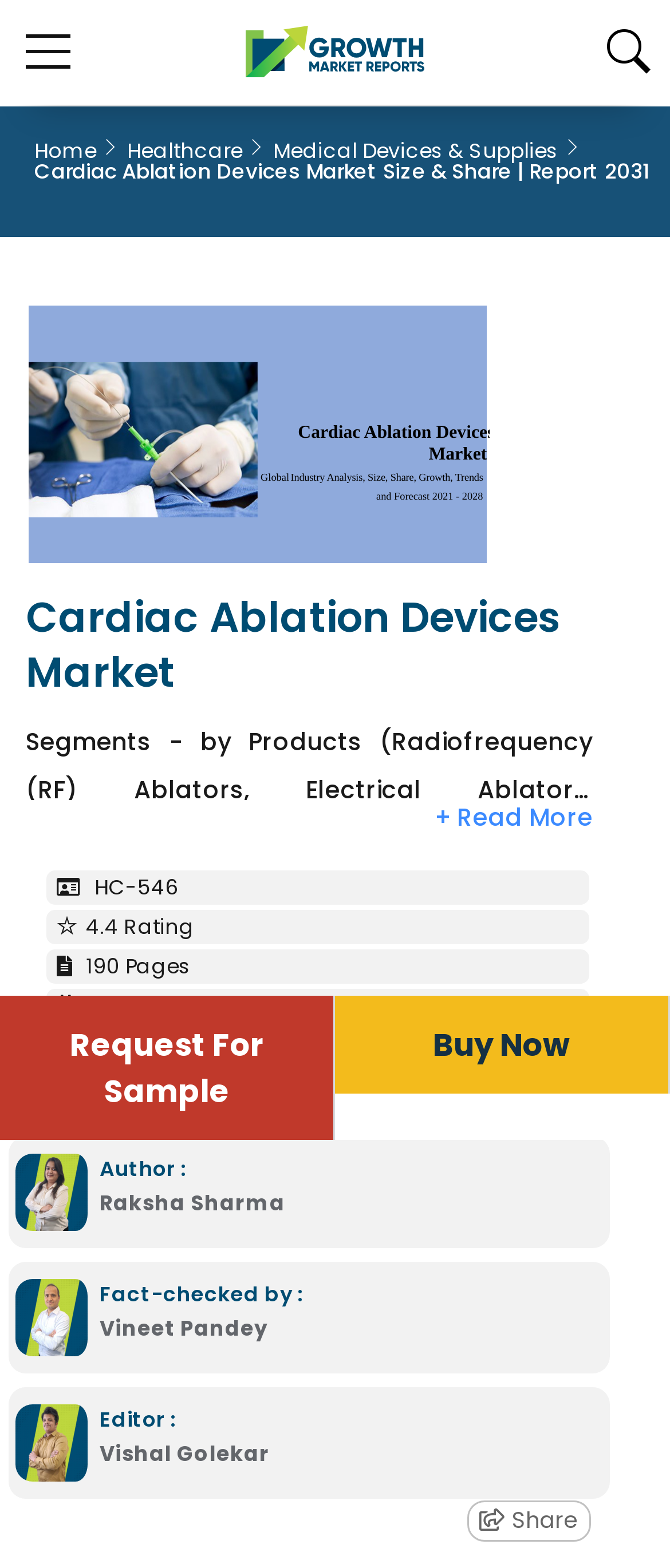What is the name of the report?
Carefully examine the image and provide a detailed answer to the question.

I found the answer by looking at the title of the webpage, which is 'Cardiac Ablation Devices Market Size & Share | Report 2031'. This title is displayed prominently at the top of the page and is likely to be the name of the report.